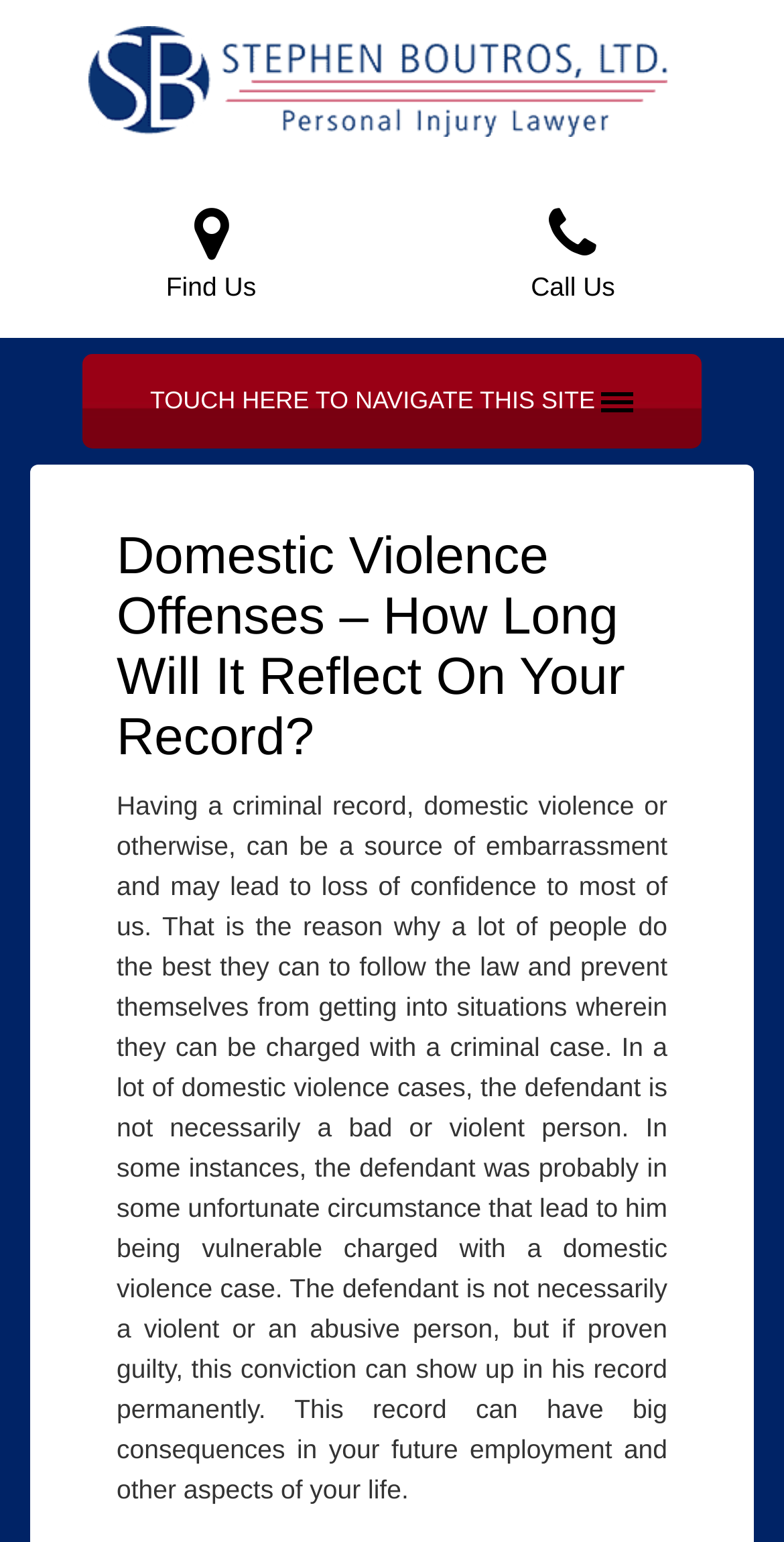Why do people try to follow the law?
Can you offer a detailed and complete answer to this question?

The webpage states that people do their best to follow the law and prevent themselves from getting into situations wherein they can be charged with a criminal case. This implies that people try to follow the law to avoid getting into trouble and having a criminal record.